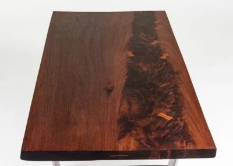Please reply to the following question using a single word or phrase: 
What is the height of the table?

24 cm